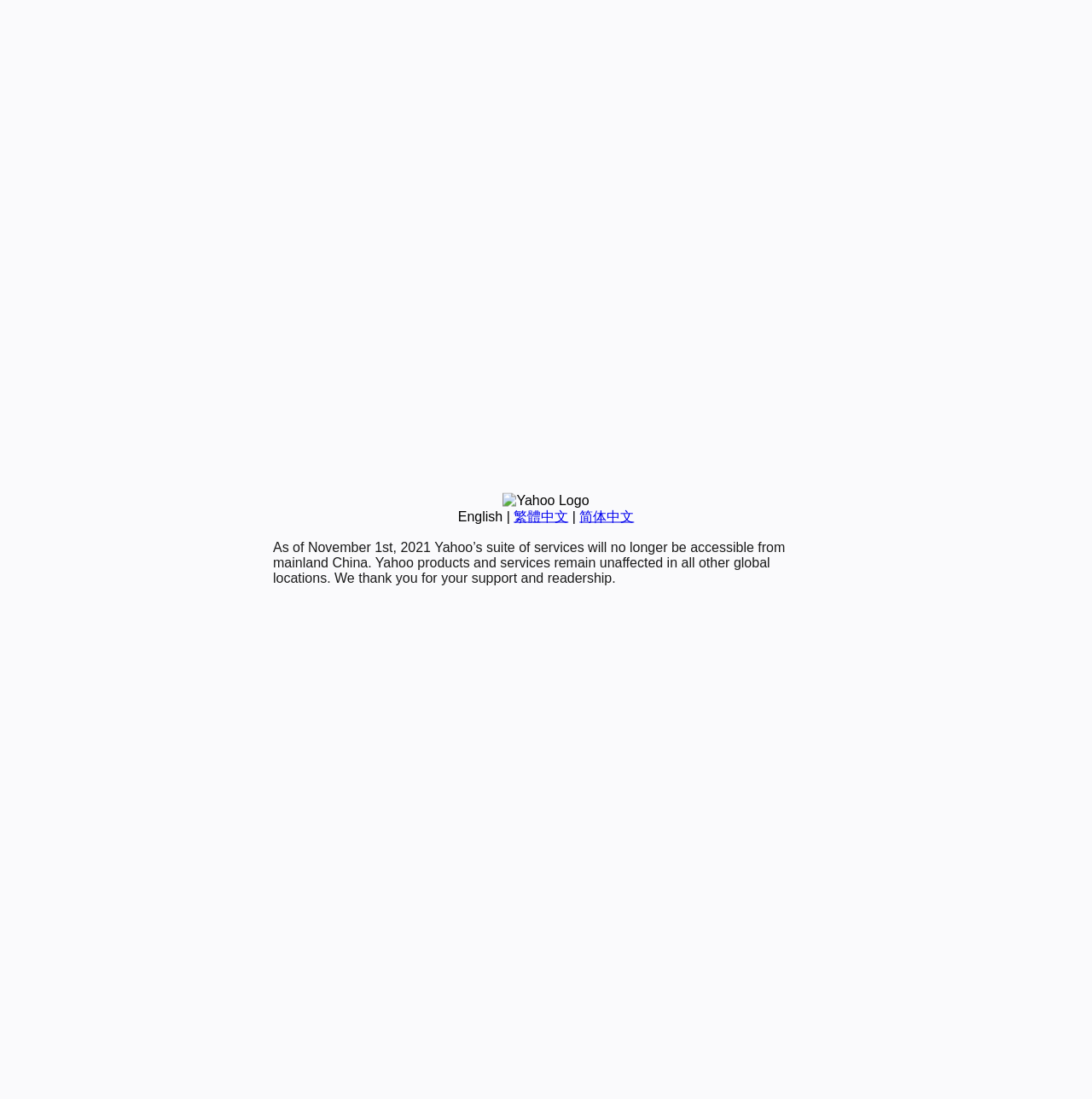Provide the bounding box coordinates of the HTML element this sentence describes: "Air Spring Truck". The bounding box coordinates consist of four float numbers between 0 and 1, i.e., [left, top, right, bottom].

None